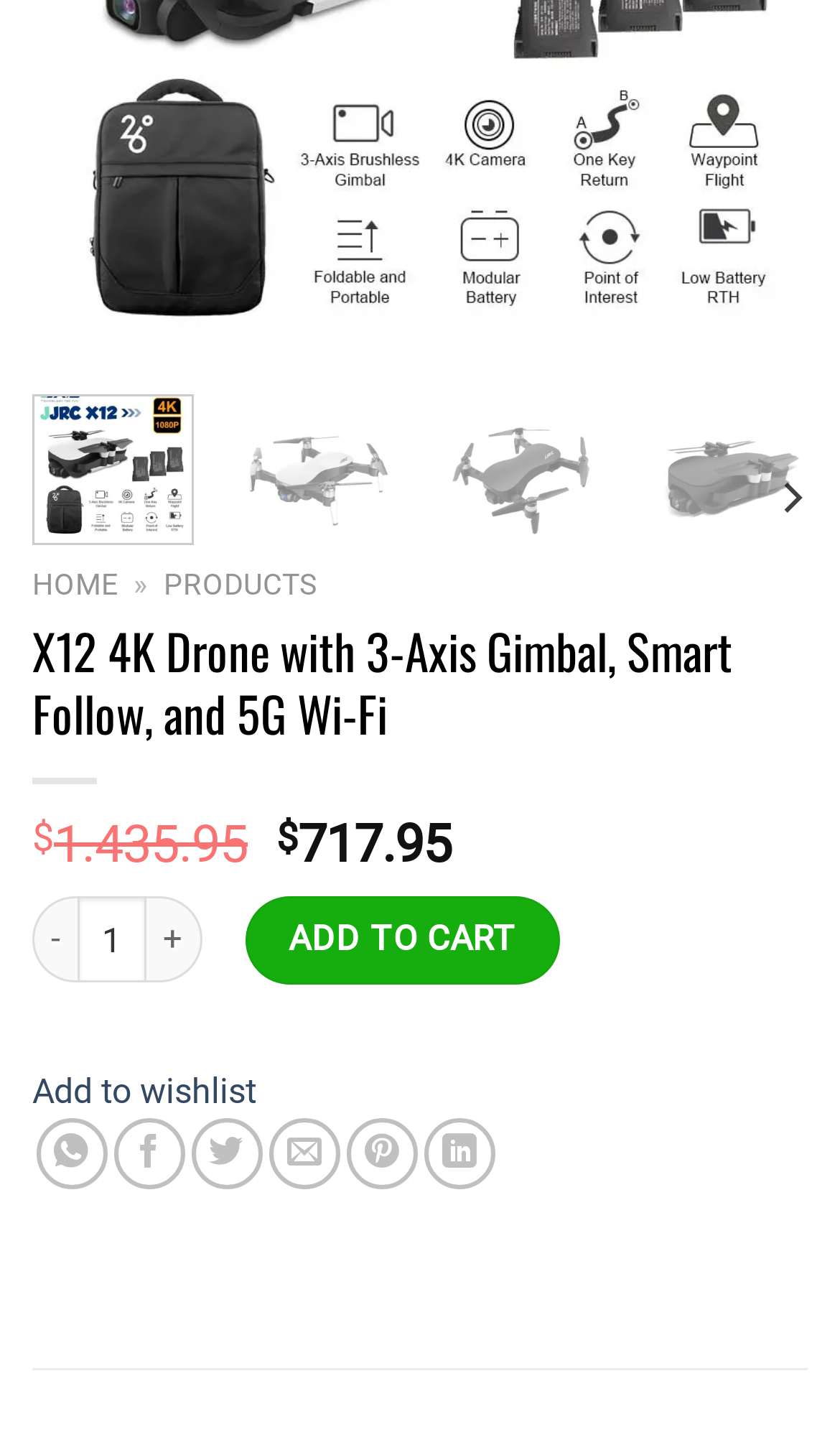Please provide the bounding box coordinate of the region that matches the element description: parent_node: Sale!. Coordinates should be in the format (top-left x, top-left y, bottom-right x, bottom-right y) and all values should be between 0 and 1.

[0.013, 0.274, 0.987, 0.38]